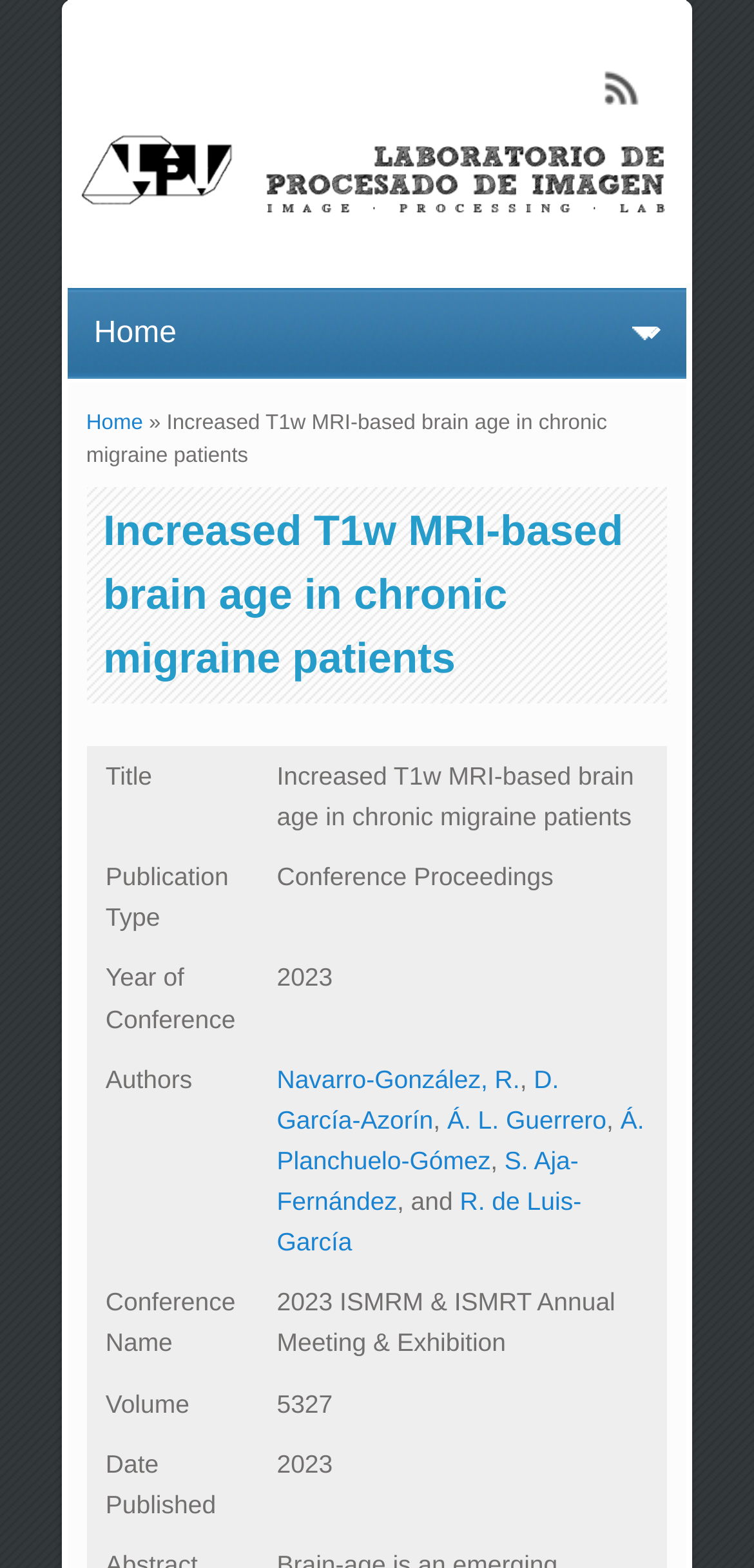Can you find the bounding box coordinates for the element that needs to be clicked to execute this instruction: "subscribe to Laboratorio de procesado de imagen RSS"? The coordinates should be given as four float numbers between 0 and 1, i.e., [left, top, right, bottom].

[0.774, 0.032, 0.877, 0.081]